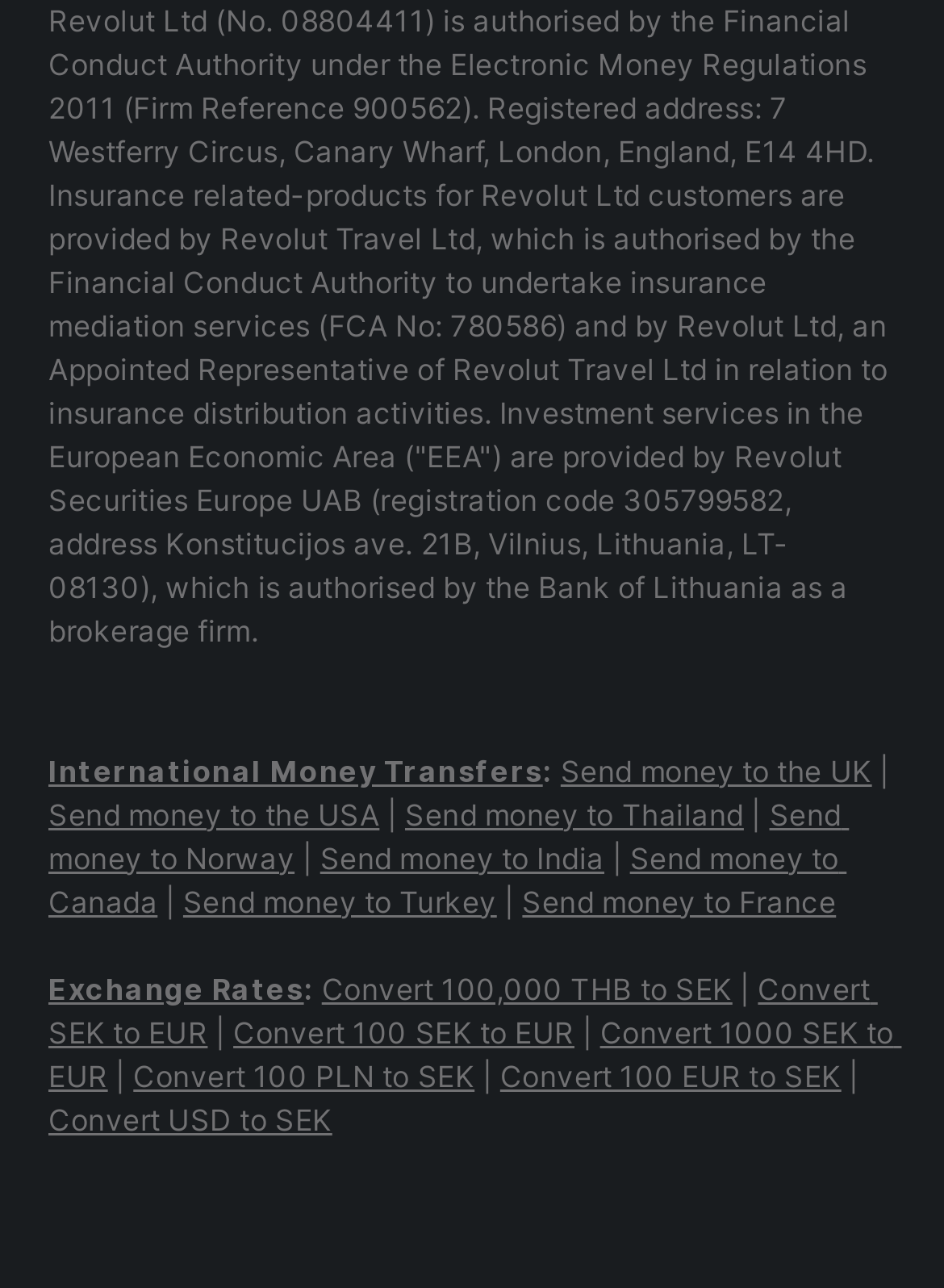Predict the bounding box coordinates of the area that should be clicked to accomplish the following instruction: "Send money to the USA". The bounding box coordinates should consist of four float numbers between 0 and 1, i.e., [left, top, right, bottom].

[0.051, 0.618, 0.402, 0.646]